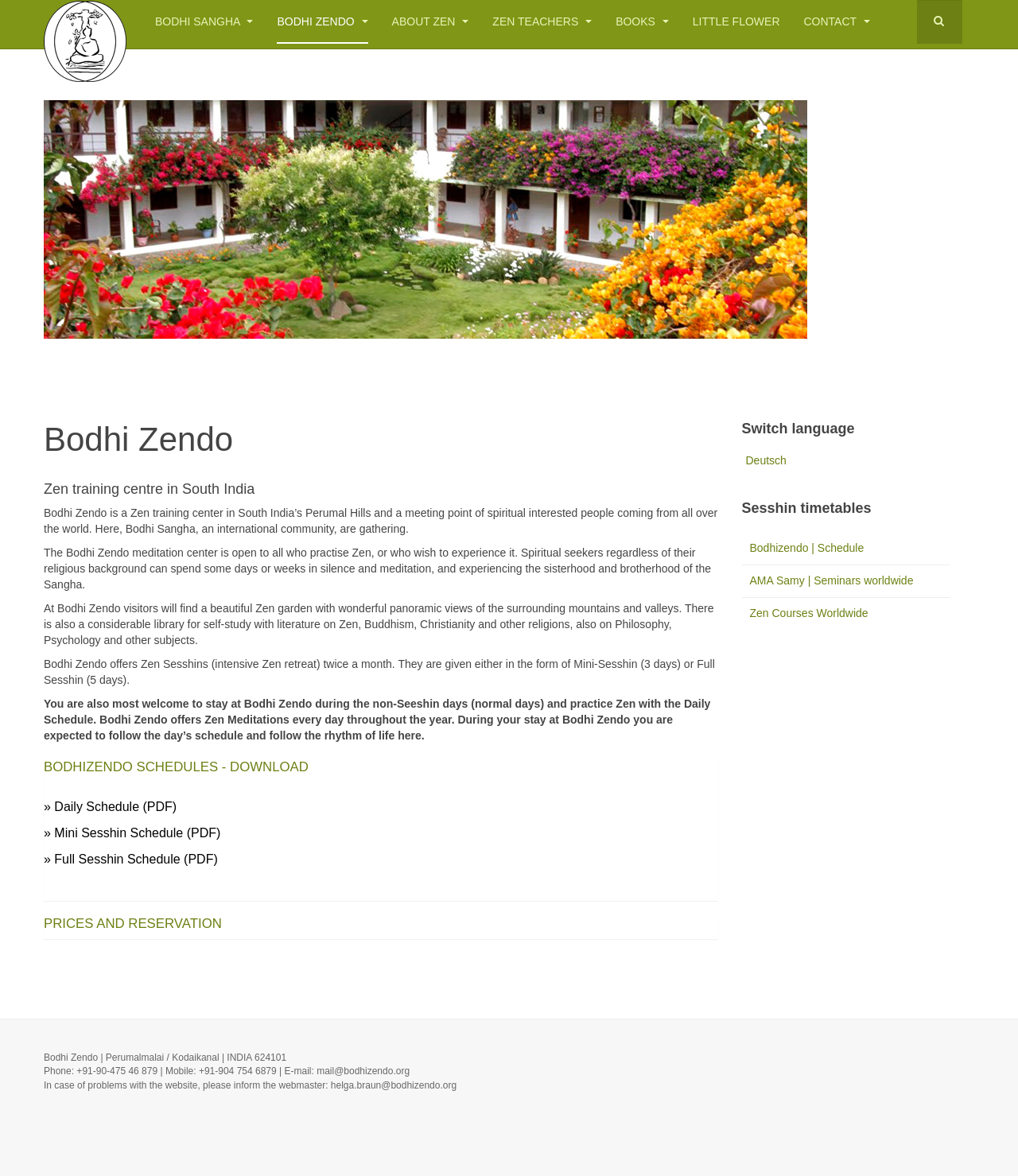Could you find the bounding box coordinates of the clickable area to complete this instruction: "Read about 'Zen training centre in South India'"?

[0.043, 0.41, 0.705, 0.423]